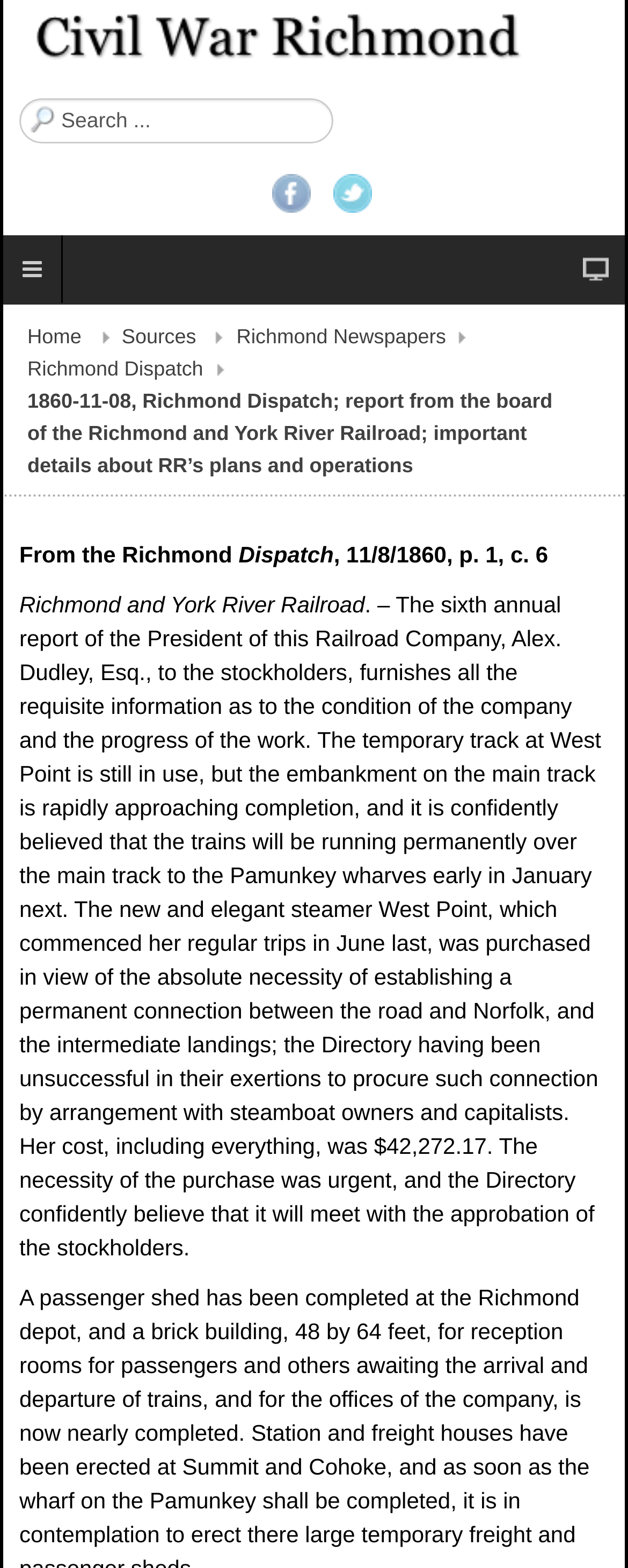Determine the bounding box coordinates of the clickable element to complete this instruction: "Explore the Sources". Provide the coordinates in the format of four float numbers between 0 and 1, [left, top, right, bottom].

[0.194, 0.205, 0.376, 0.225]